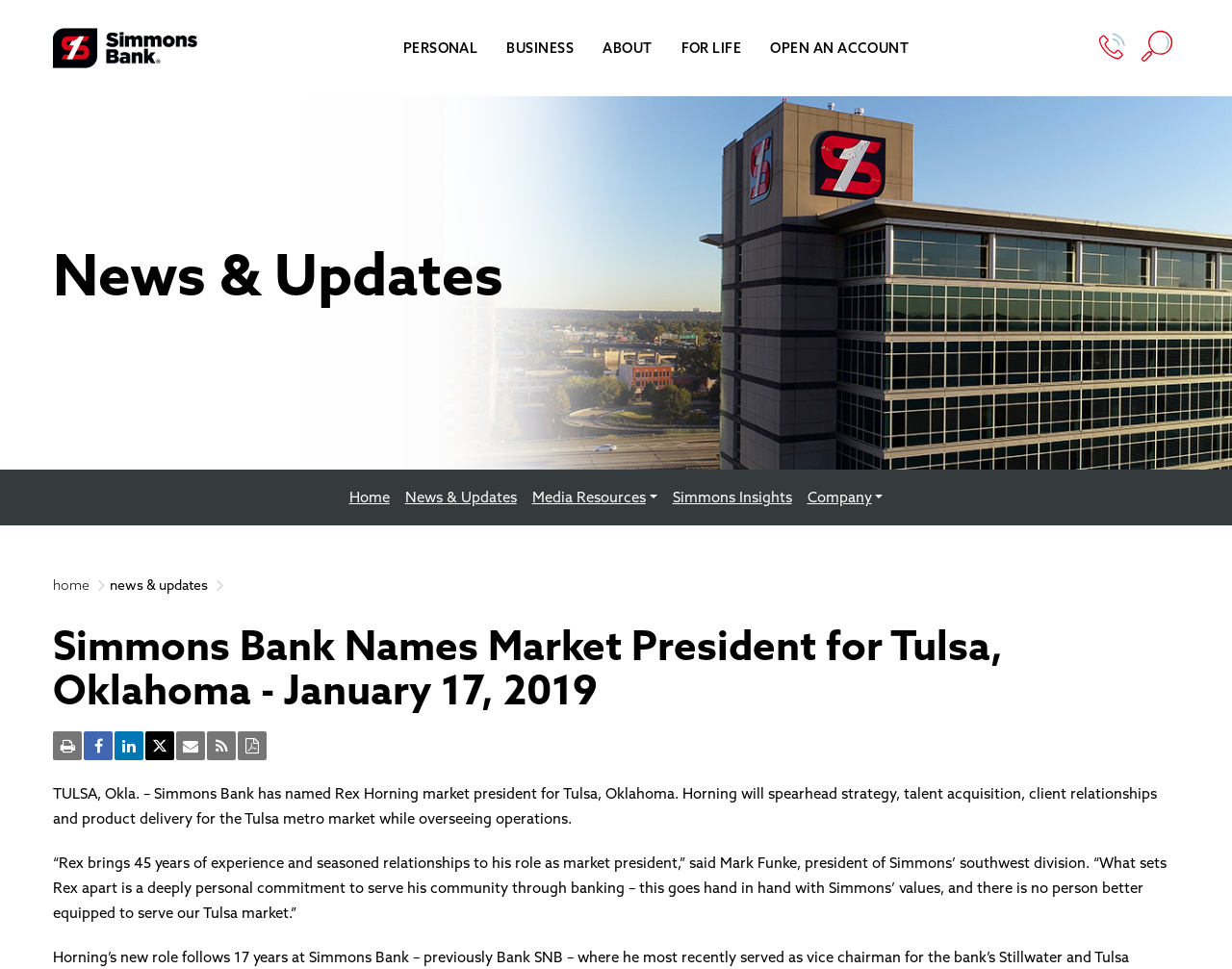Locate the primary headline on the webpage and provide its text.

News & Updates